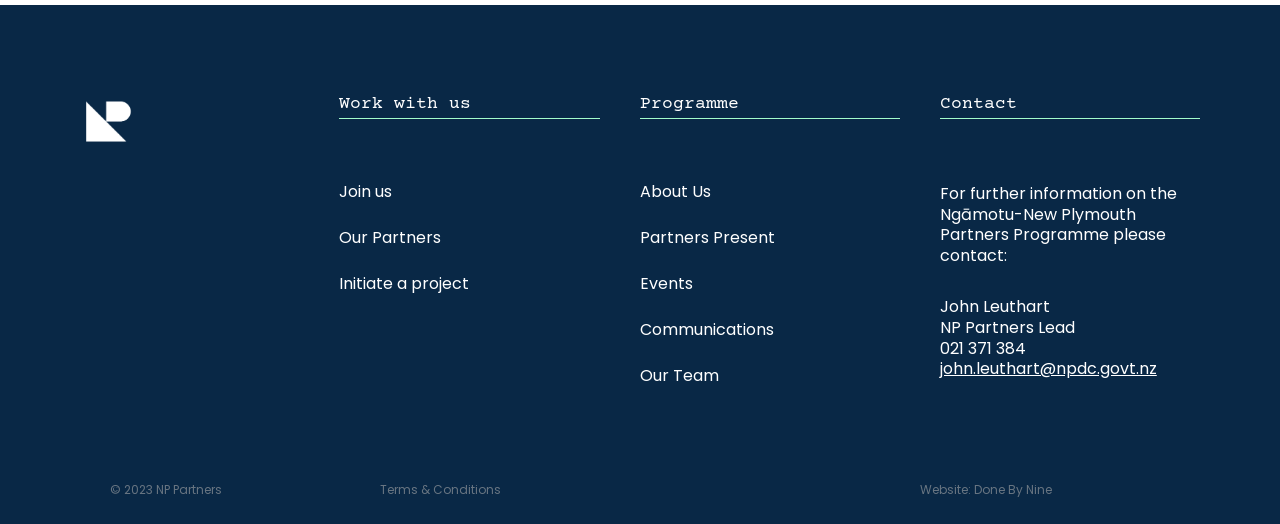Pinpoint the bounding box coordinates of the clickable area needed to execute the instruction: "View the latest issue of the magazine". The coordinates should be specified as four float numbers between 0 and 1, i.e., [left, top, right, bottom].

None